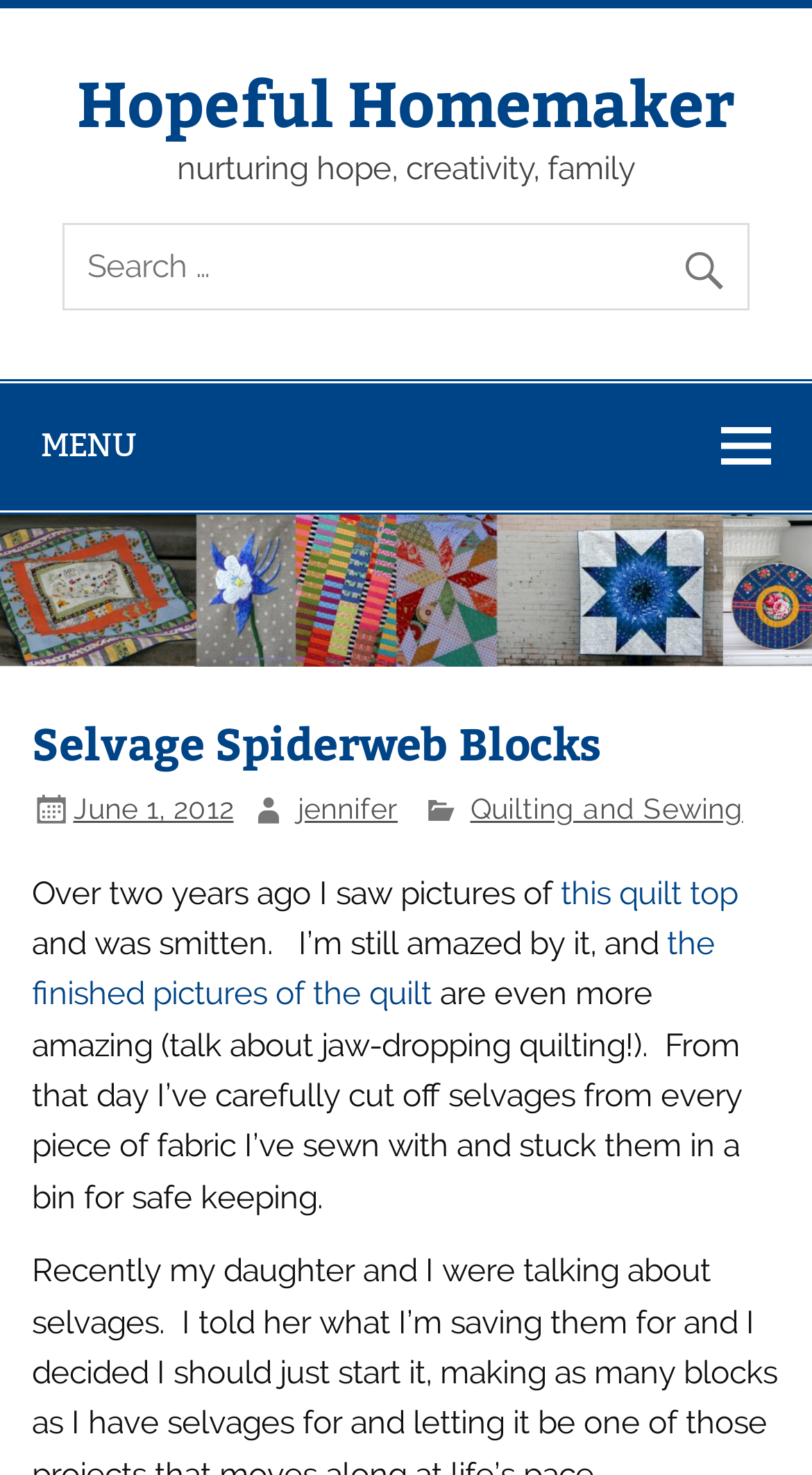What is the author's reaction to the quilt?
Give a comprehensive and detailed explanation for the question.

The author's reaction to the quilt is mentioned in the text 'I’m still amazed by it, and the finished pictures of the quilt are even more amazing' which indicates that the author is amazed by the quilt.